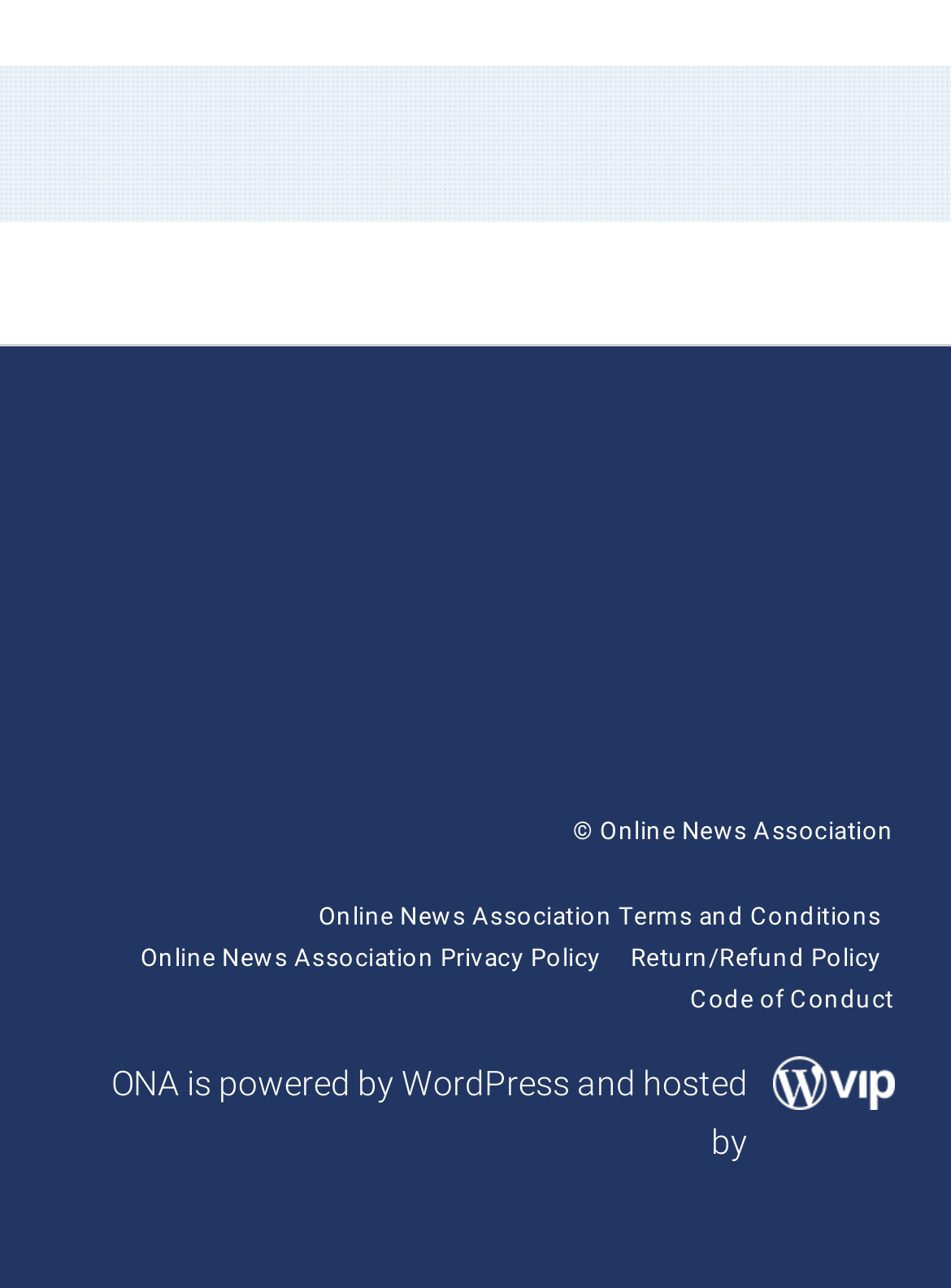Please find the bounding box for the following UI element description. Provide the coordinates in (top-left x, top-left y, bottom-right x, bottom-right y) format, with values between 0 and 1: Return/Refund Policy

[0.663, 0.727, 0.927, 0.759]